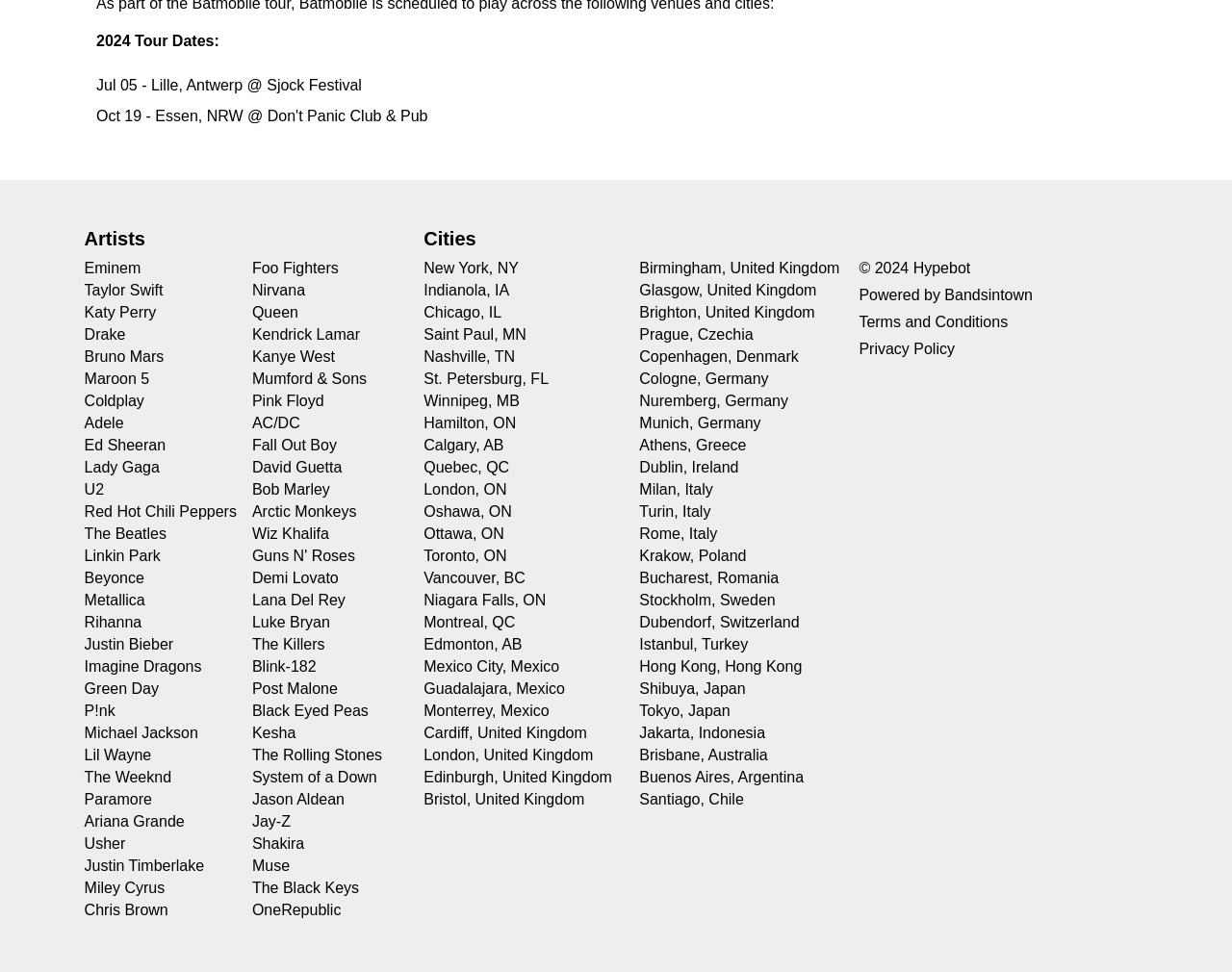Please mark the clickable region by giving the bounding box coordinates needed to complete this instruction: "Check out concerts in New York, NY".

[0.344, 0.267, 0.421, 0.285]